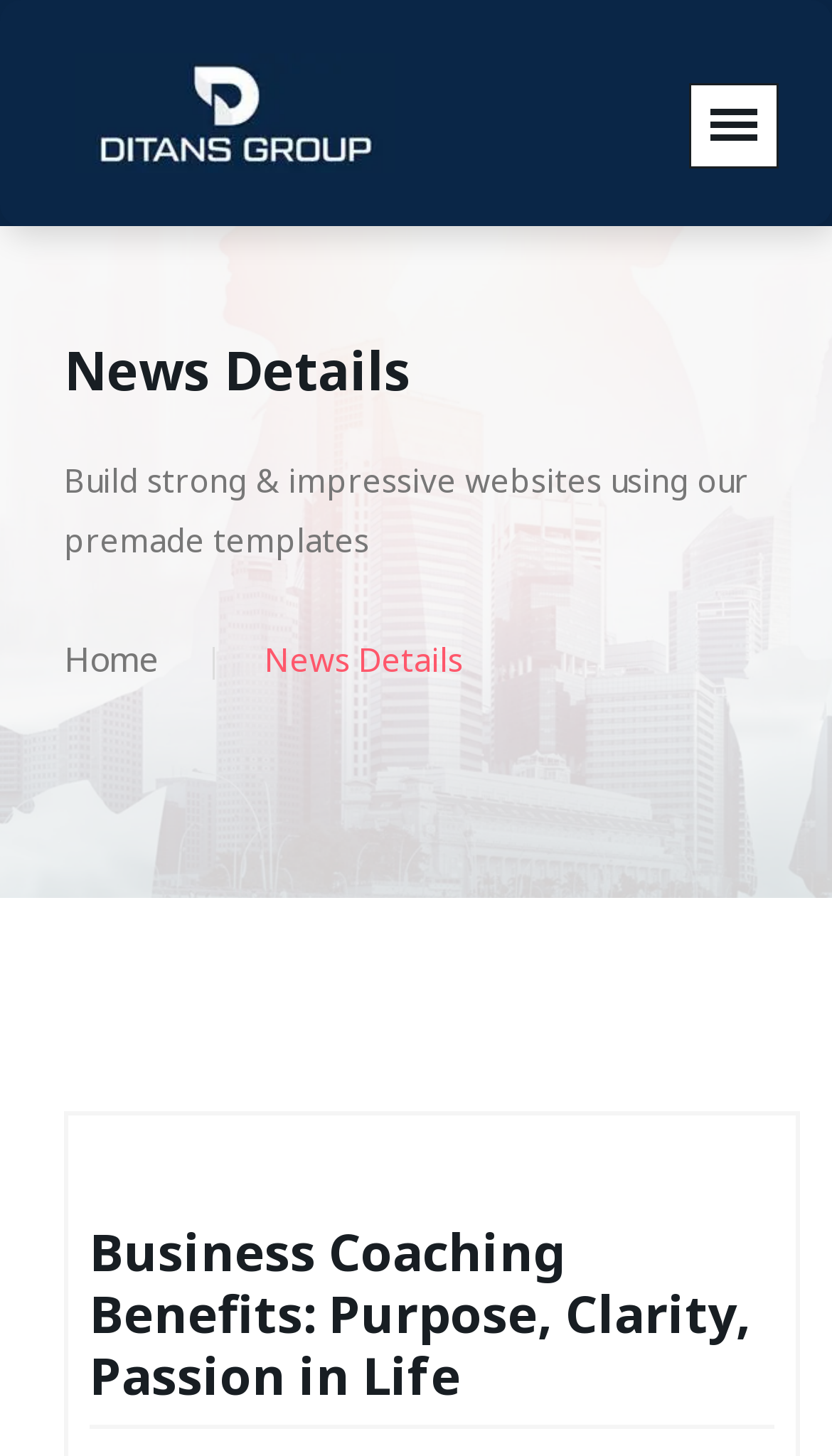What is the purpose of the premade templates?
Answer the question with as much detail as you can, using the image as a reference.

The premade templates are intended to help users build strong and impressive websites, as stated in the StaticText element 'Build strong & impressive websites using our premade templates'.